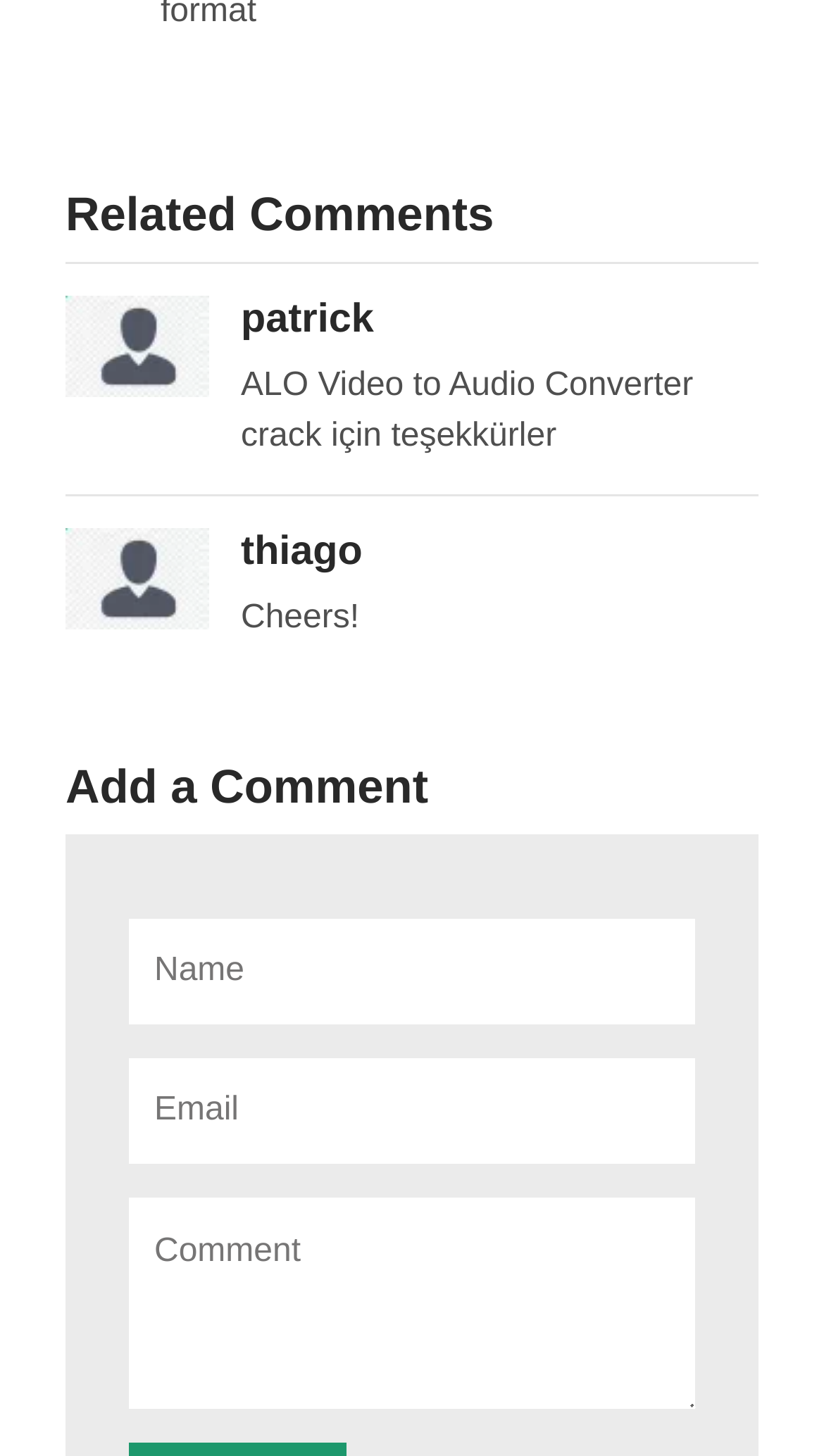How many links are there with a 64x64 image?
Observe the image and answer the question with a one-word or short phrase response.

2